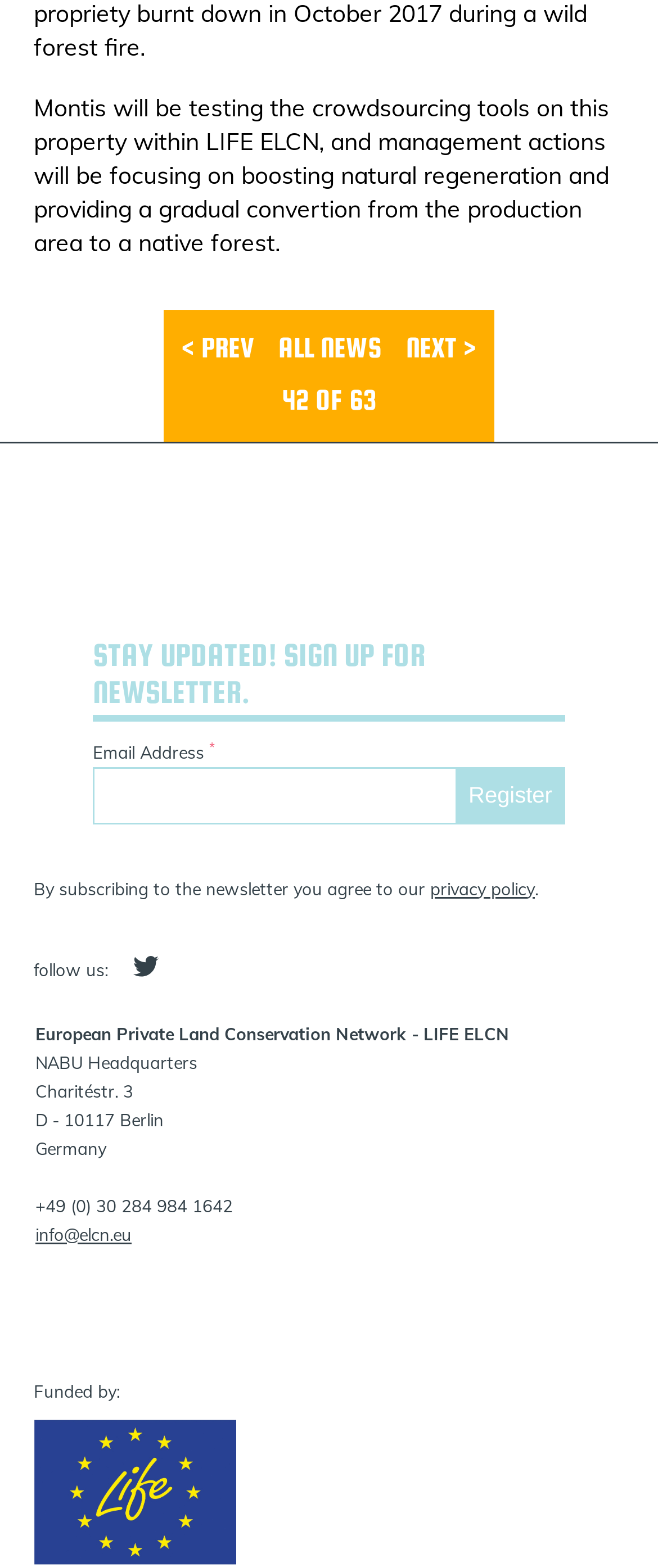Answer the following in one word or a short phrase: 
What is the organization's headquarters location?

Berlin, Germany